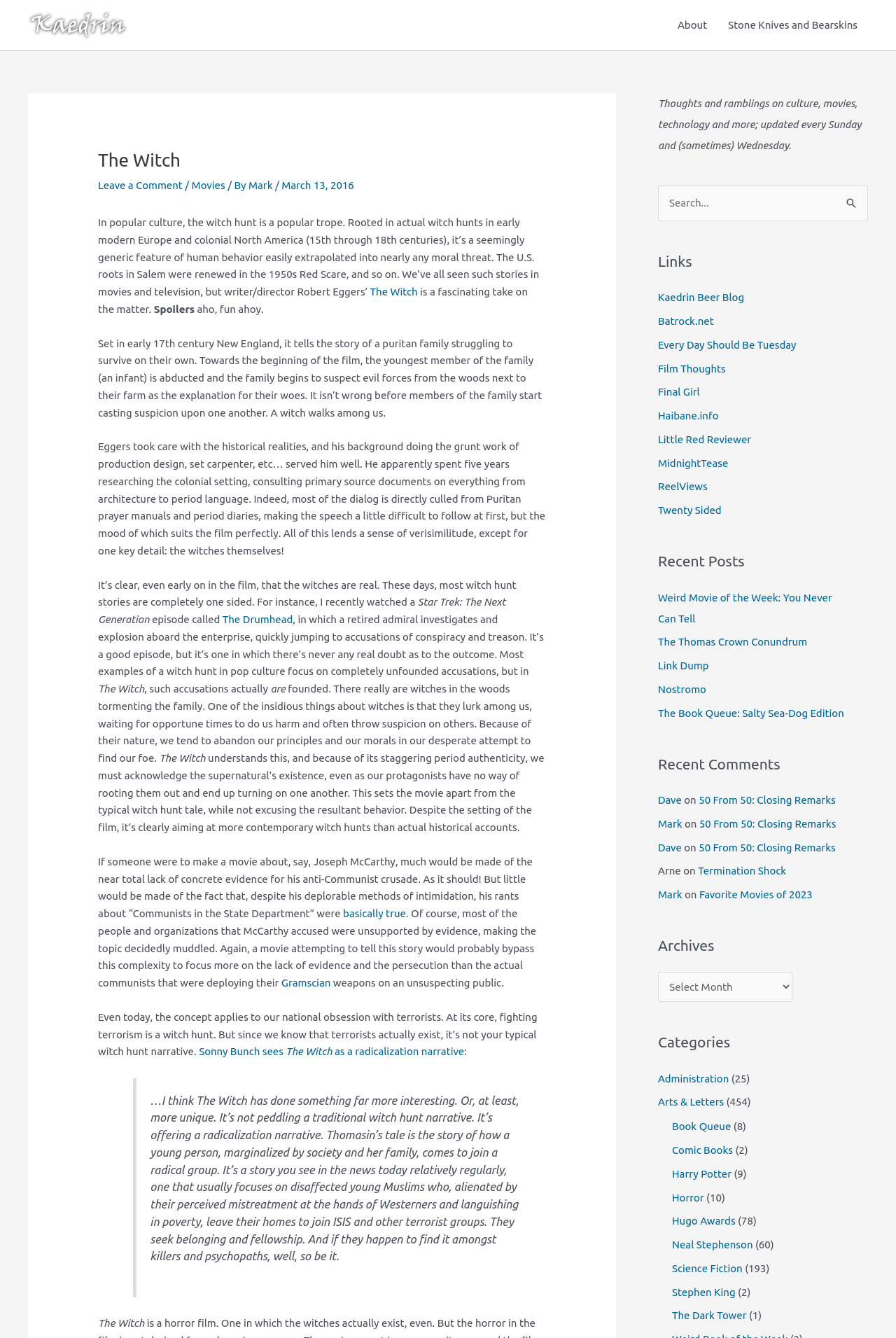Please give a short response to the question using one word or a phrase:
What is the author's name?

Mark